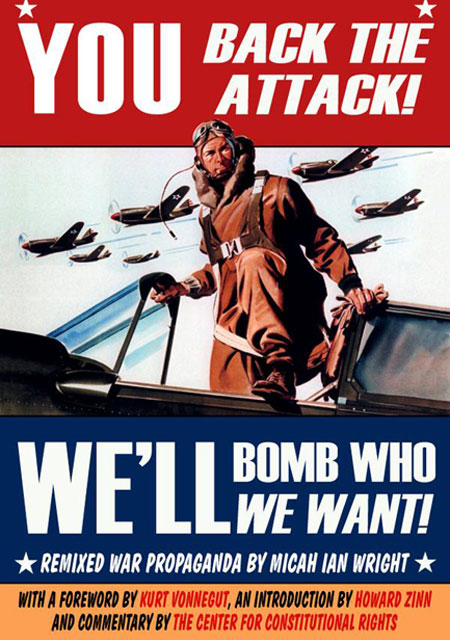Describe thoroughly the contents of the image.

The image features a provocative reinterpretation of wartime propaganda, titled "YOU BACK THE ATTACK!" It presents a stylized depiction of a military pilot, exuding confidence and authority, set against a backdrop of fighter planes soaring through a blue sky. The bold, red and white text proclaims "YOU BACK THE ATTACK!" at the top, while the bottom section prominently states "WE'LL BOMB WHO WE WANT!" This artwork is part of Micah Ian Wright's "Remixed War Propaganda," which aims to critique and satirize American military interventions and the associated rhetoric. The piece is infused with dark humor, inviting viewers to reflect on serious themes surrounding war and patriotism. Commentary on current events is underscored by the iconic imagery, making this work both visually striking and thought-provoking.